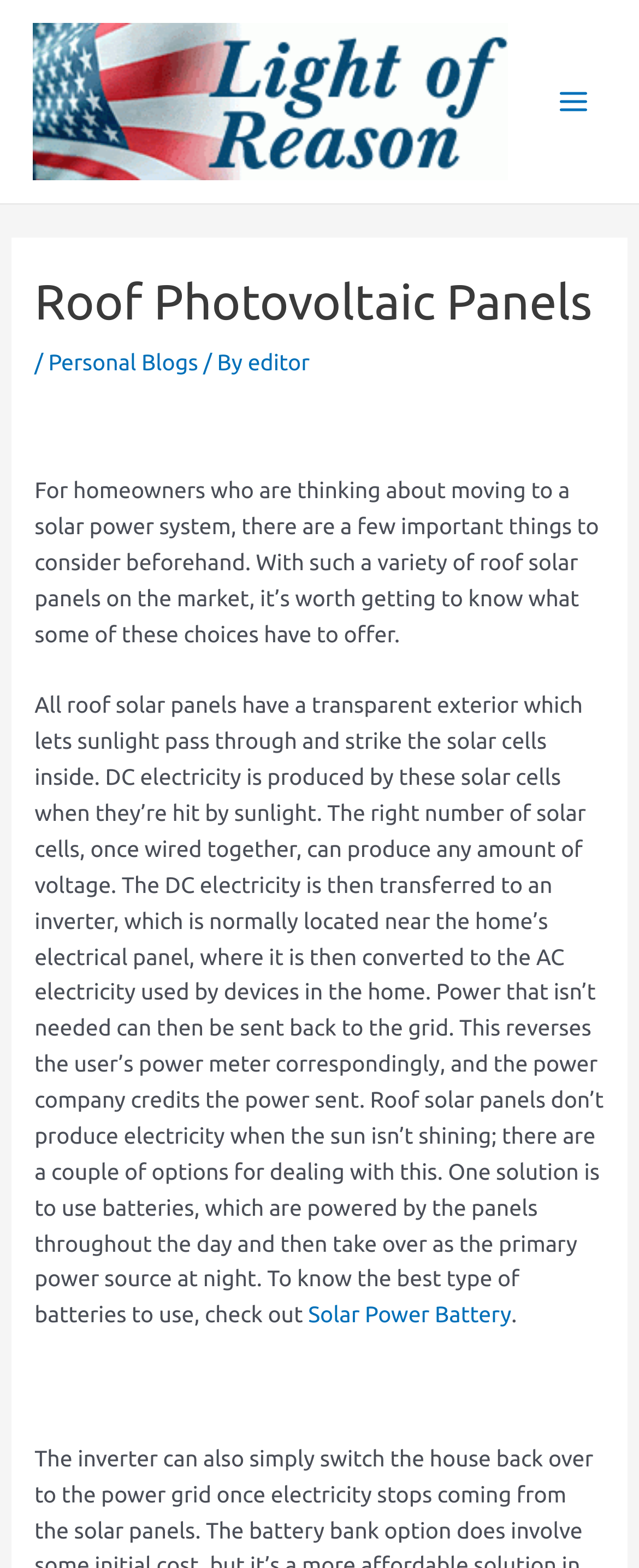Give a concise answer using one word or a phrase to the following question:
What is the purpose of solar cells in a solar power system?

Produce DC electricity